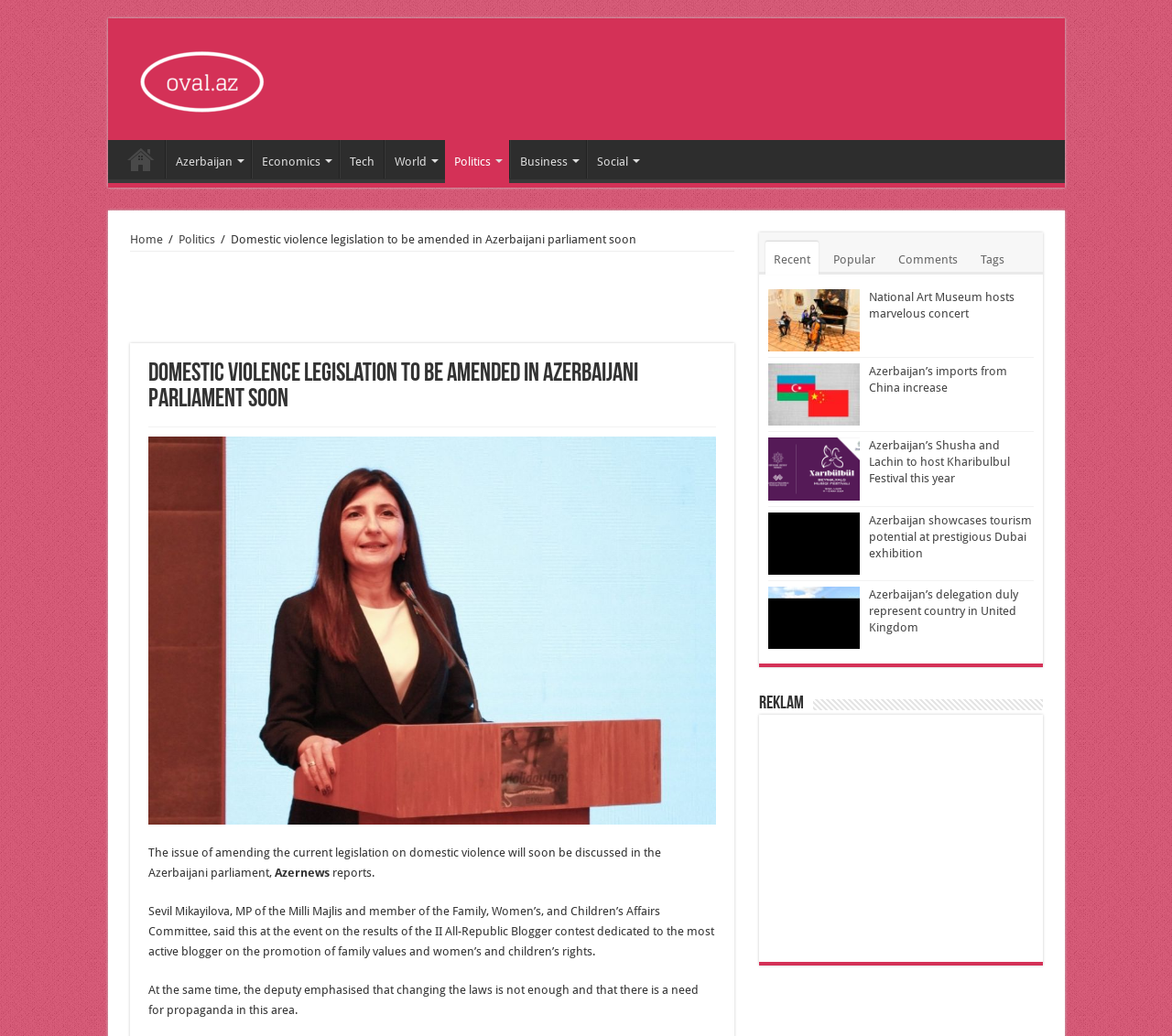Locate the bounding box coordinates of the clickable area needed to fulfill the instruction: "Click on the 'Home' link".

[0.1, 0.135, 0.14, 0.172]